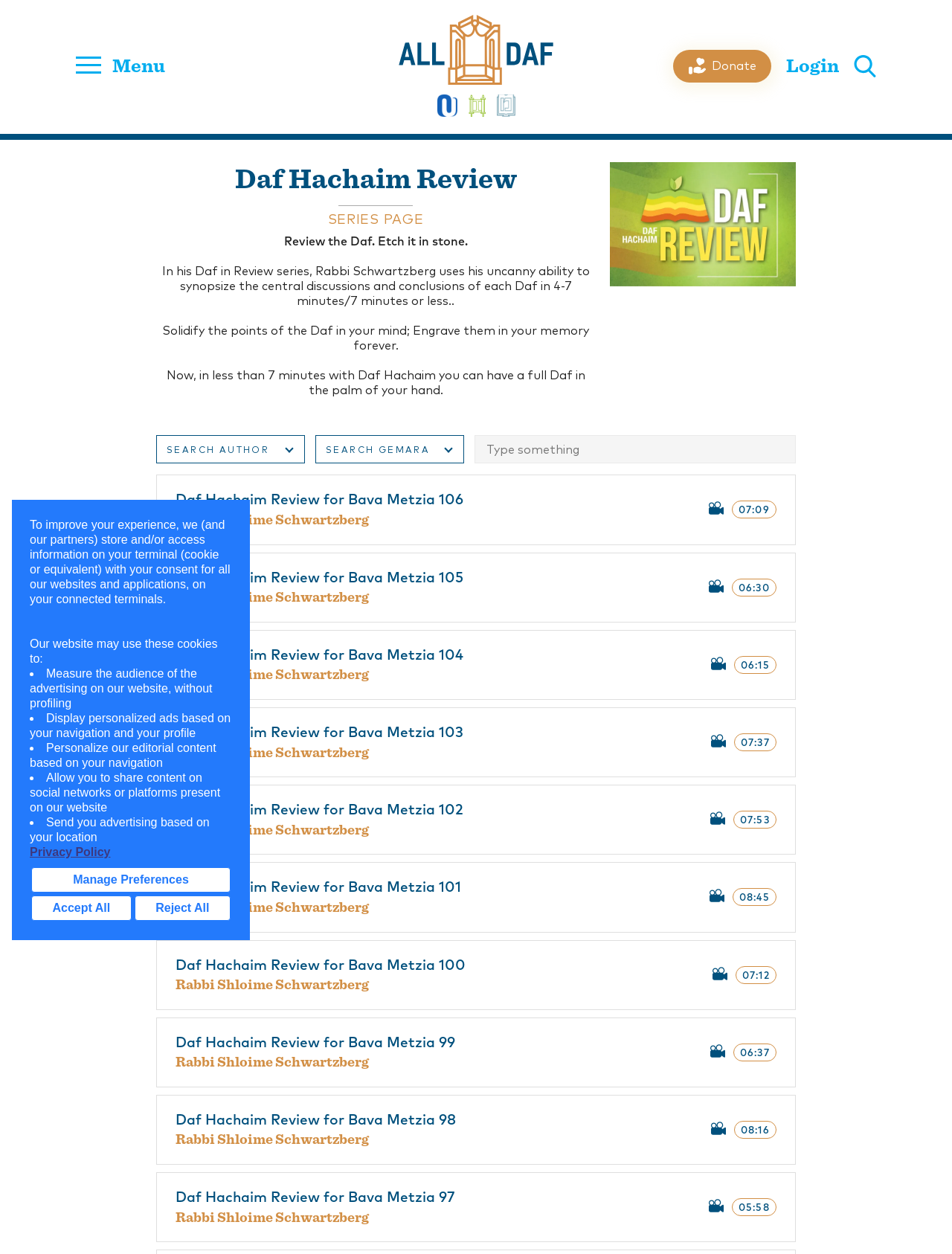Please give a short response to the question using one word or a phrase:
What is the purpose of the 'Manage Preferences' button?

To manage cookie preferences